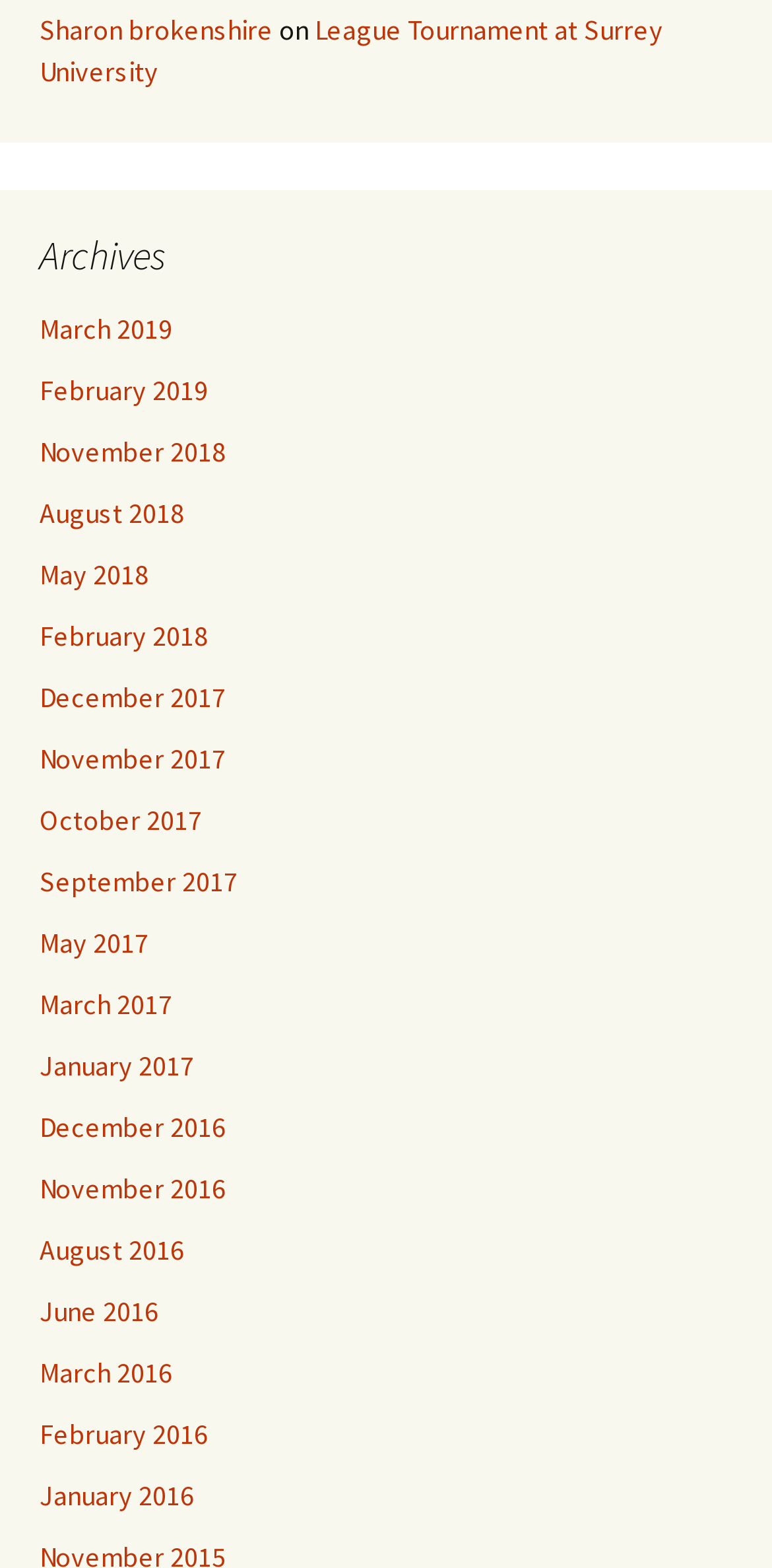How many links are there under the 'Archives' section?
Please provide a comprehensive and detailed answer to the question.

The 'Archives' section contains 24 links to different months and years, ranging from January 2016 to March 2019.